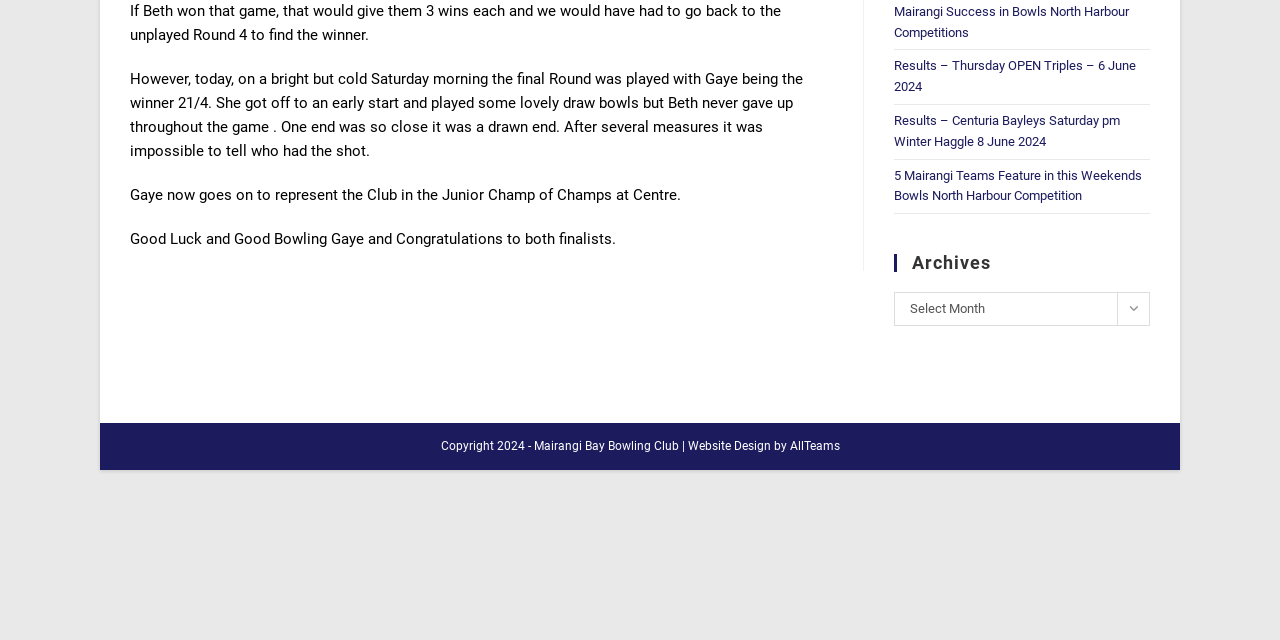Given the webpage screenshot, identify the bounding box of the UI element that matches this description: "Website Design".

[0.537, 0.686, 0.602, 0.708]